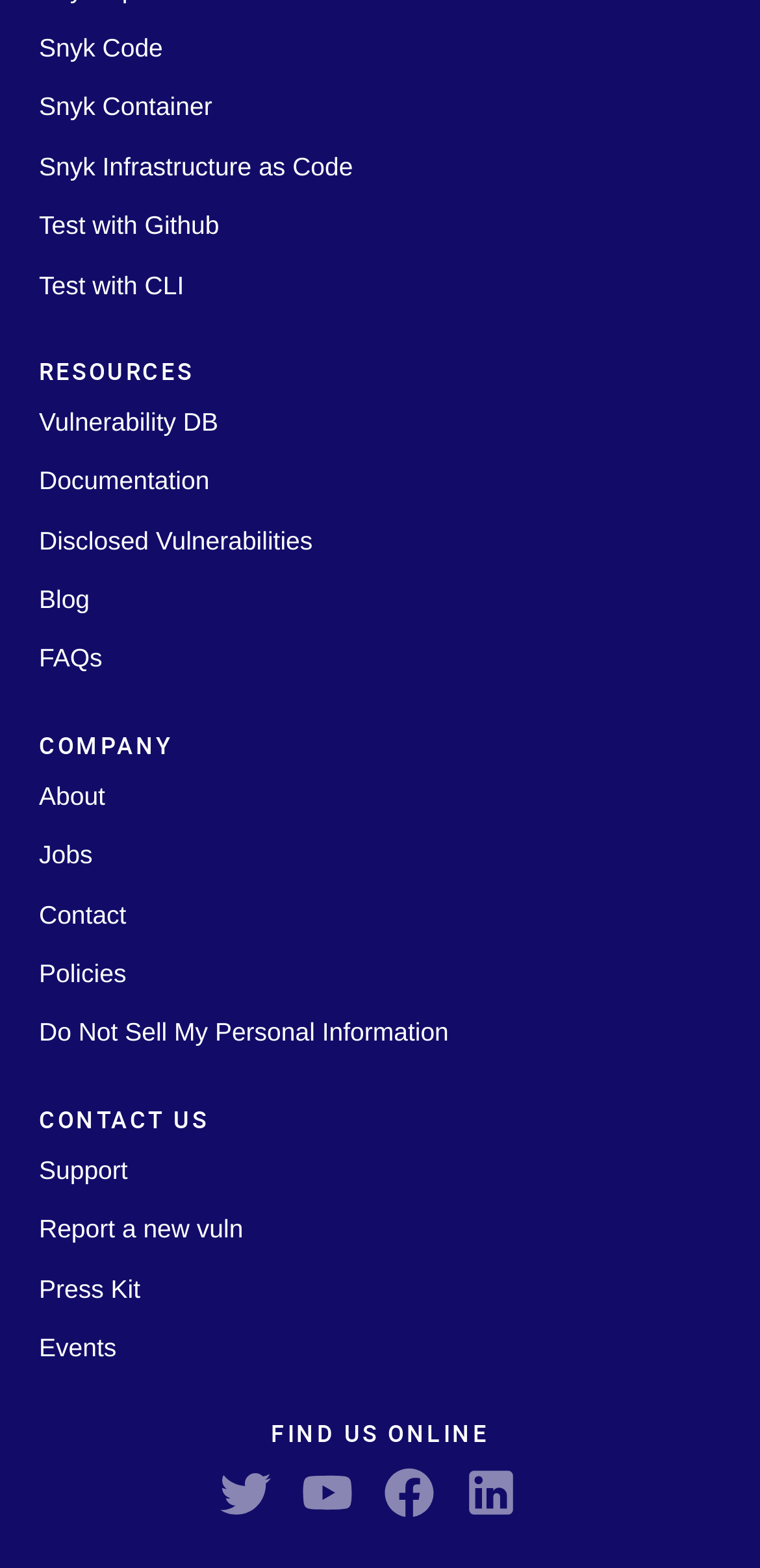Answer this question in one word or a short phrase: How many headings are there on the webpage?

4